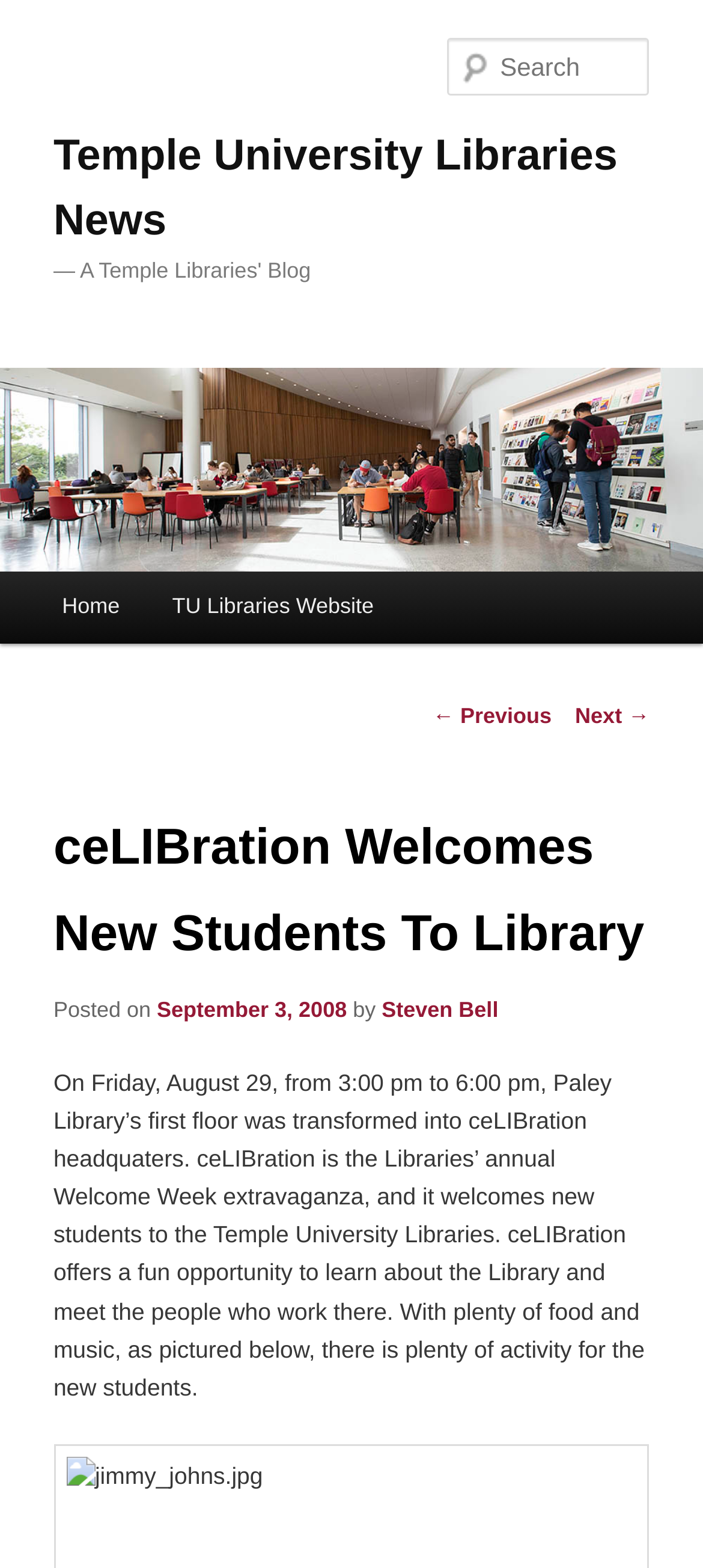Kindly determine the bounding box coordinates for the clickable area to achieve the given instruction: "Read the previous post".

[0.615, 0.448, 0.785, 0.464]